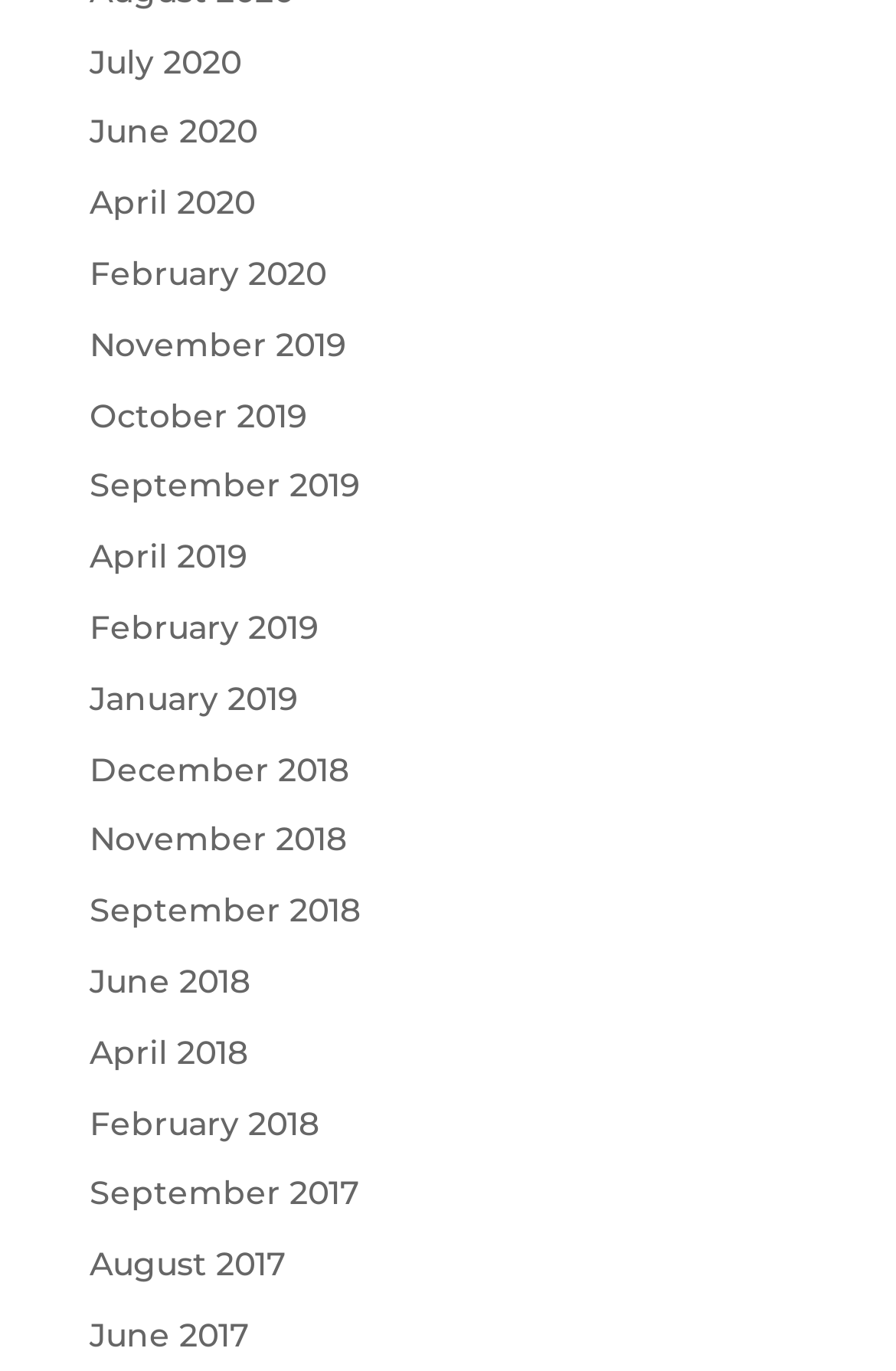Please identify the bounding box coordinates of the element's region that needs to be clicked to fulfill the following instruction: "view July 2020". The bounding box coordinates should consist of four float numbers between 0 and 1, i.e., [left, top, right, bottom].

[0.1, 0.03, 0.269, 0.06]